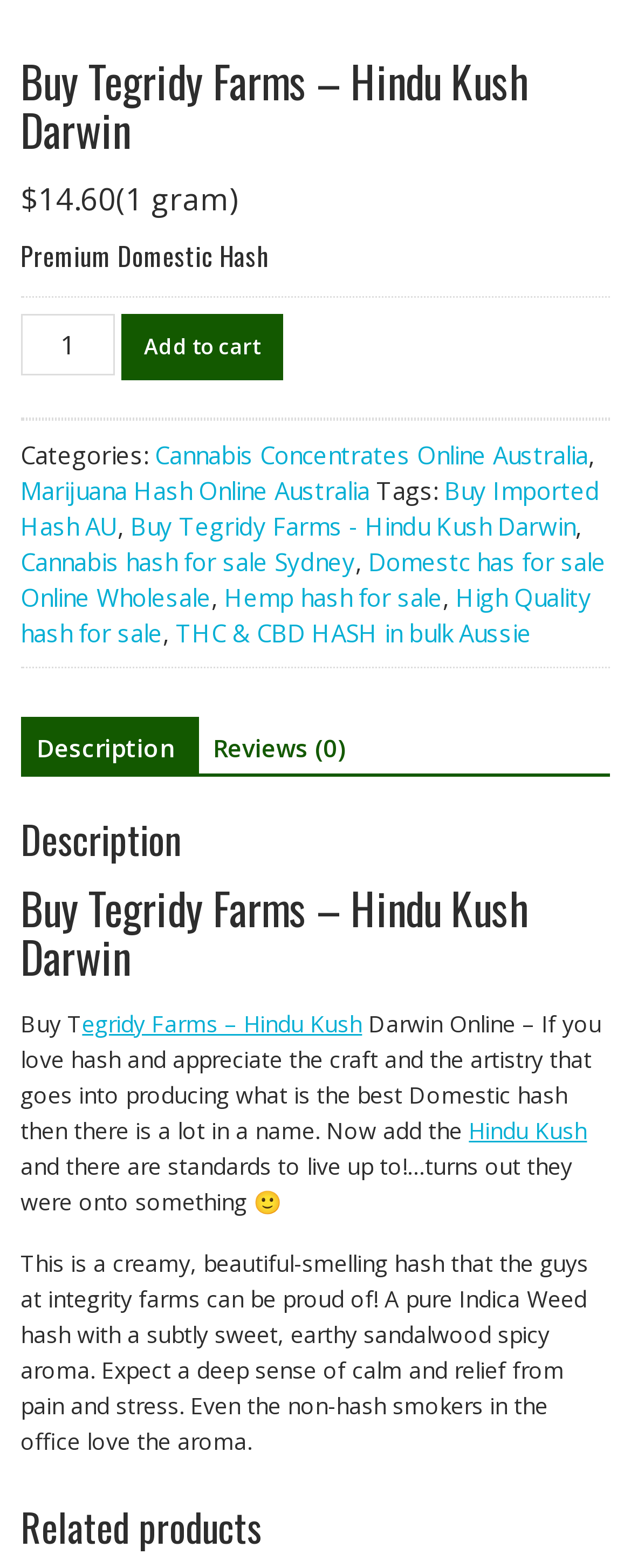Analyze the image and give a detailed response to the question:
What is the price of the product?

The price of the product can be found in the StaticText element with the text '$14.60' which is located next to the heading 'Buy Tegridy Farms – Hindu Kush Darwin'.